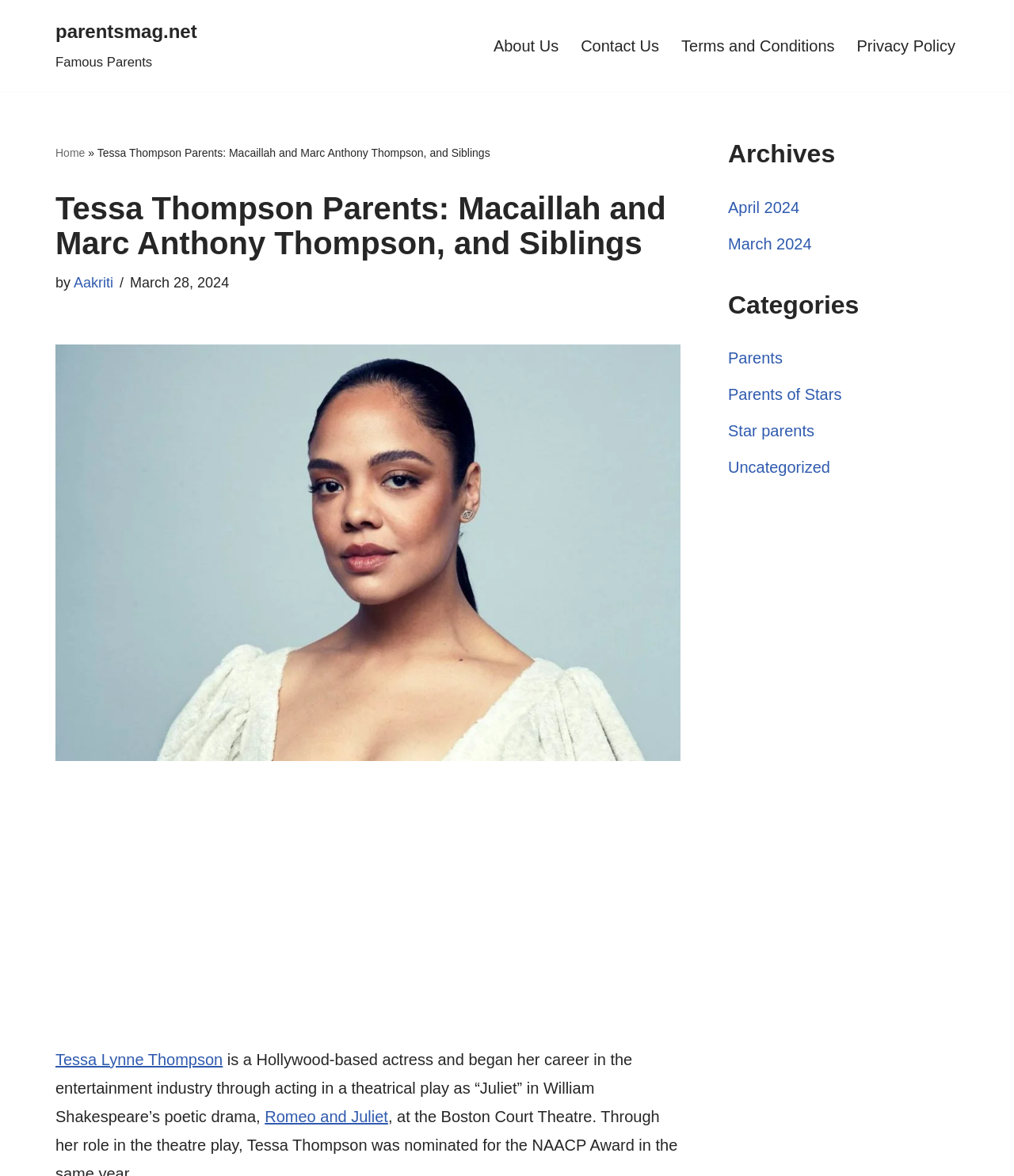Provide a short, one-word or phrase answer to the question below:
What is the name of the play in which Tessa Thompson began her career?

Romeo and Juliet